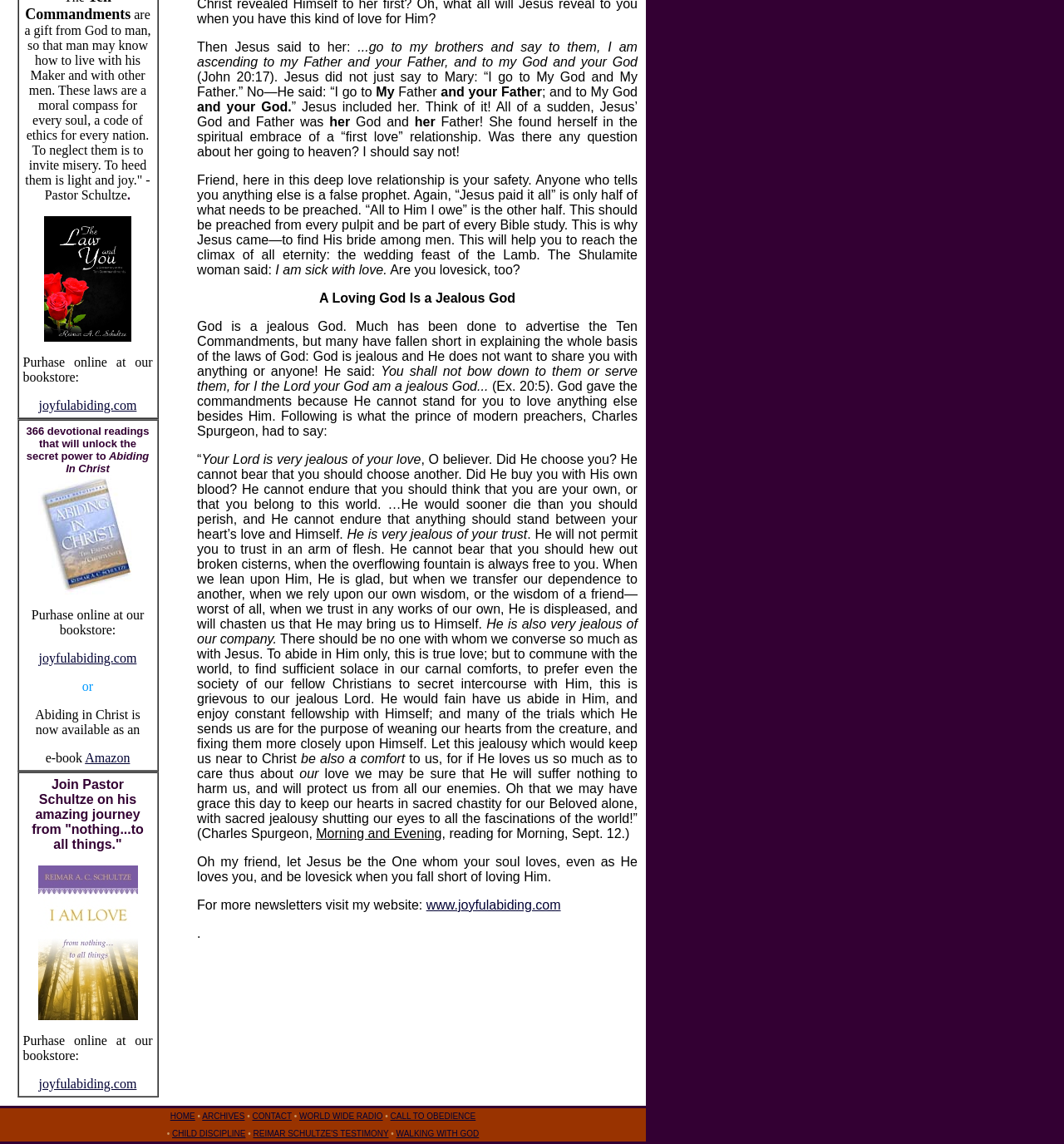Using the description: "CONTACT", identify the bounding box of the corresponding UI element in the screenshot.

[0.237, 0.972, 0.274, 0.98]